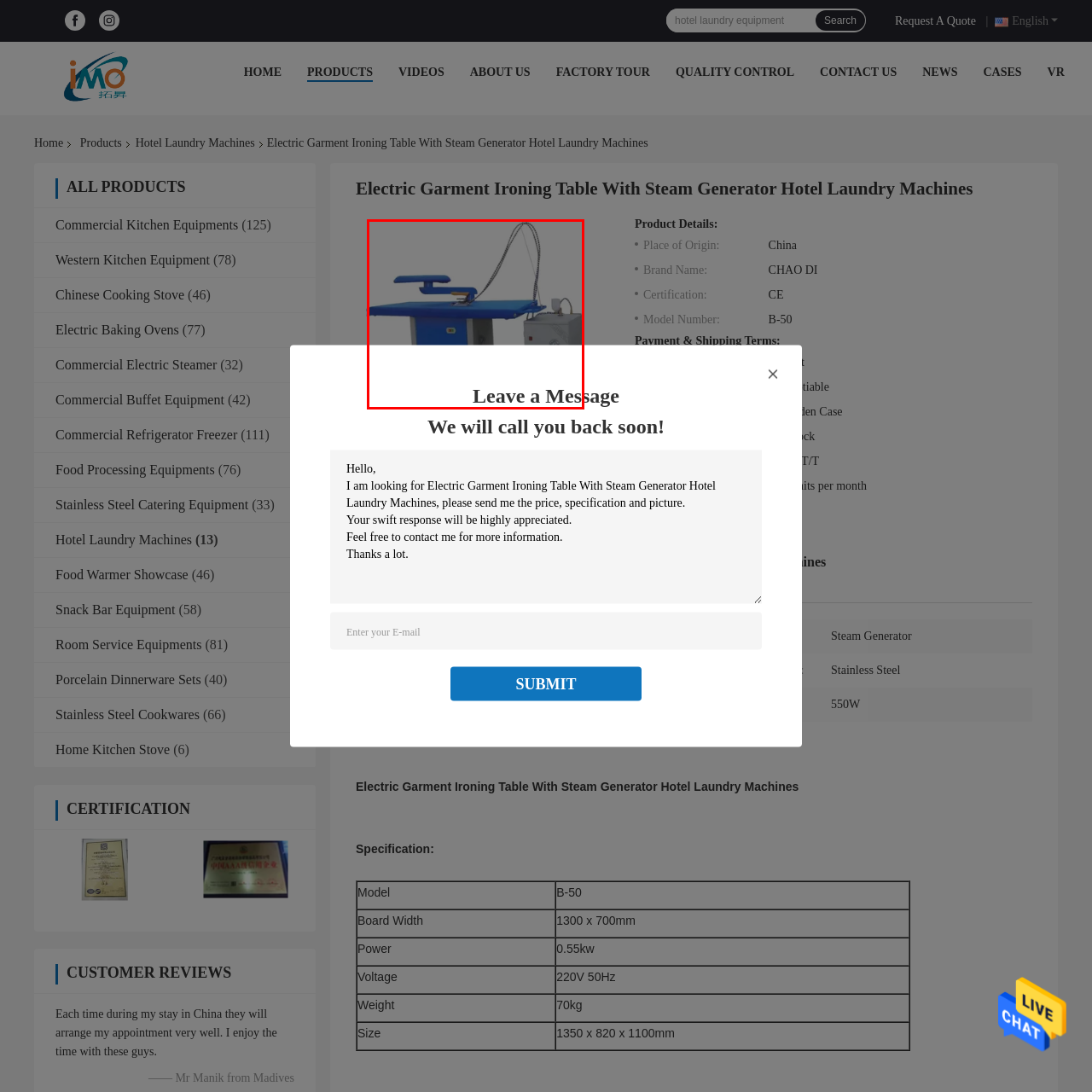Analyze and describe the image content within the red perimeter in detail.

The image showcases an electric garment ironing table designed for hotel laundry applications. The table features a vibrant blue surface and a streamlined design, equipped with a steam generator for efficient and effective ironing. A flexible steam hose is visibly attached to the table, indicating its function for high-quality ironing results. Alongside the table, there is a machine that likely houses the steam generator, enhancing its utility in a commercial laundry setting. This setup illustrates modern solutions aimed at improving textile care in hospitality environments.